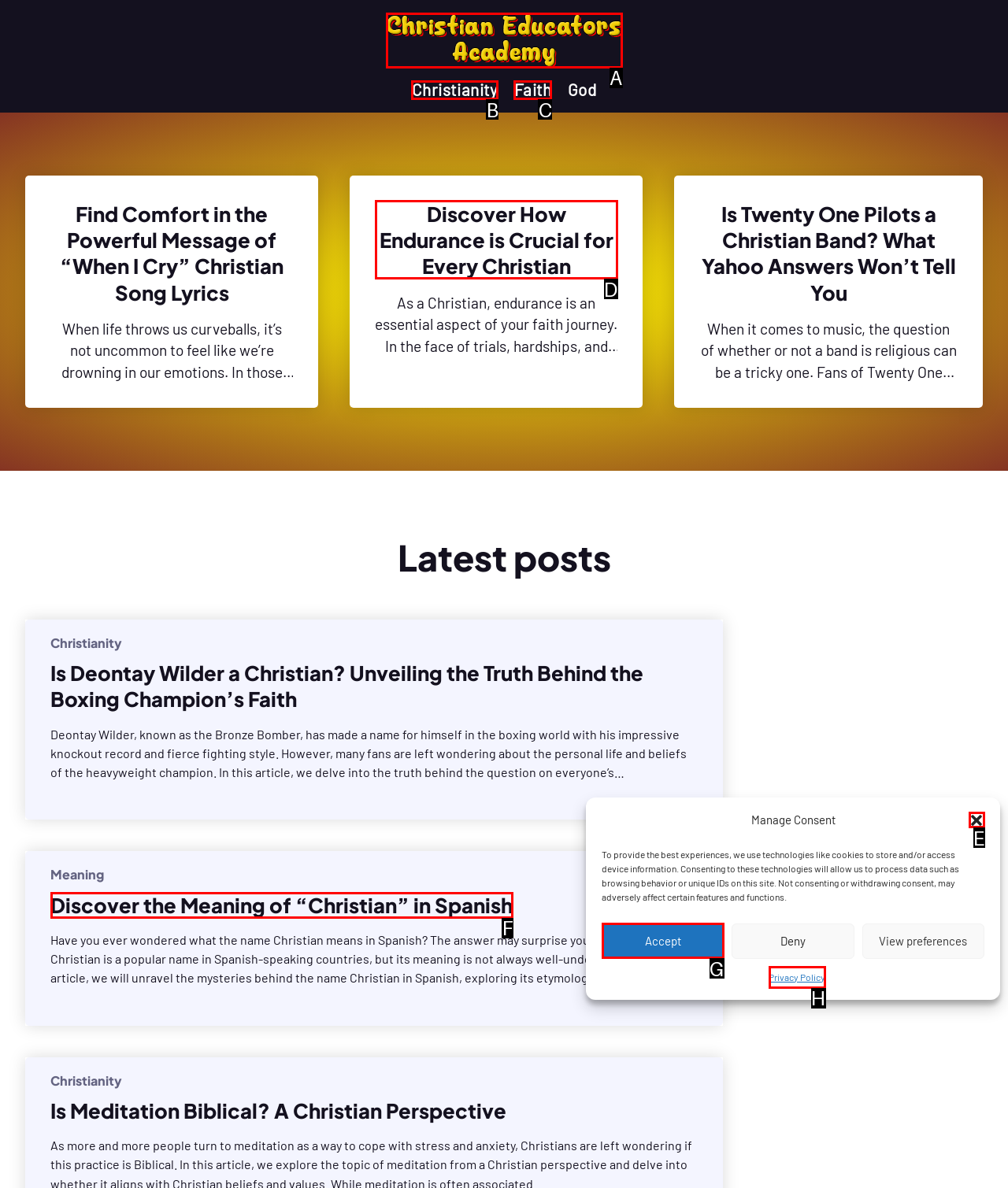Which choice should you pick to execute the task: Discover the meaning of 'Christian' in Spanish
Respond with the letter associated with the correct option only.

F